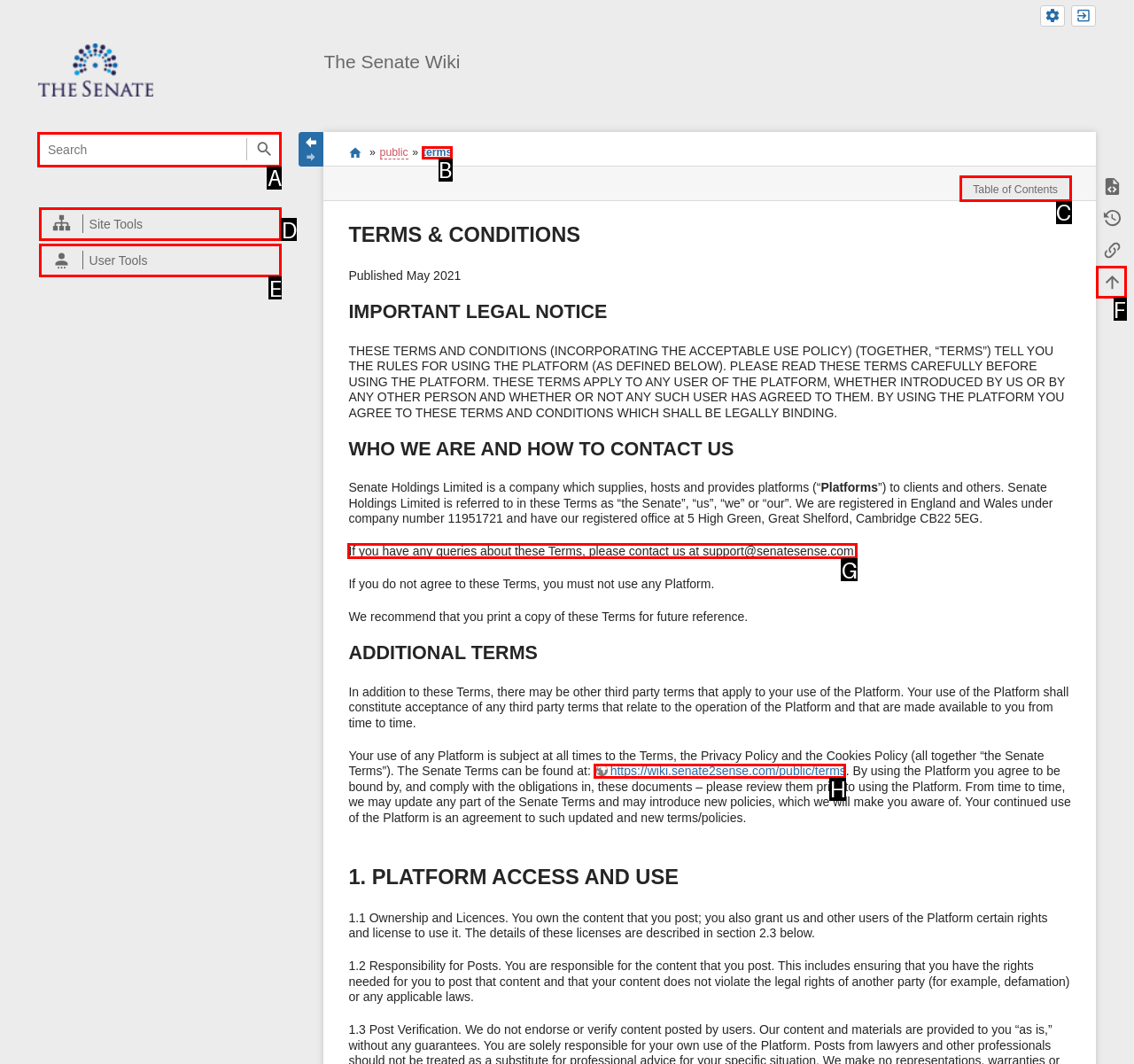Identify the correct UI element to click for the following task: contact support Choose the option's letter based on the given choices.

G